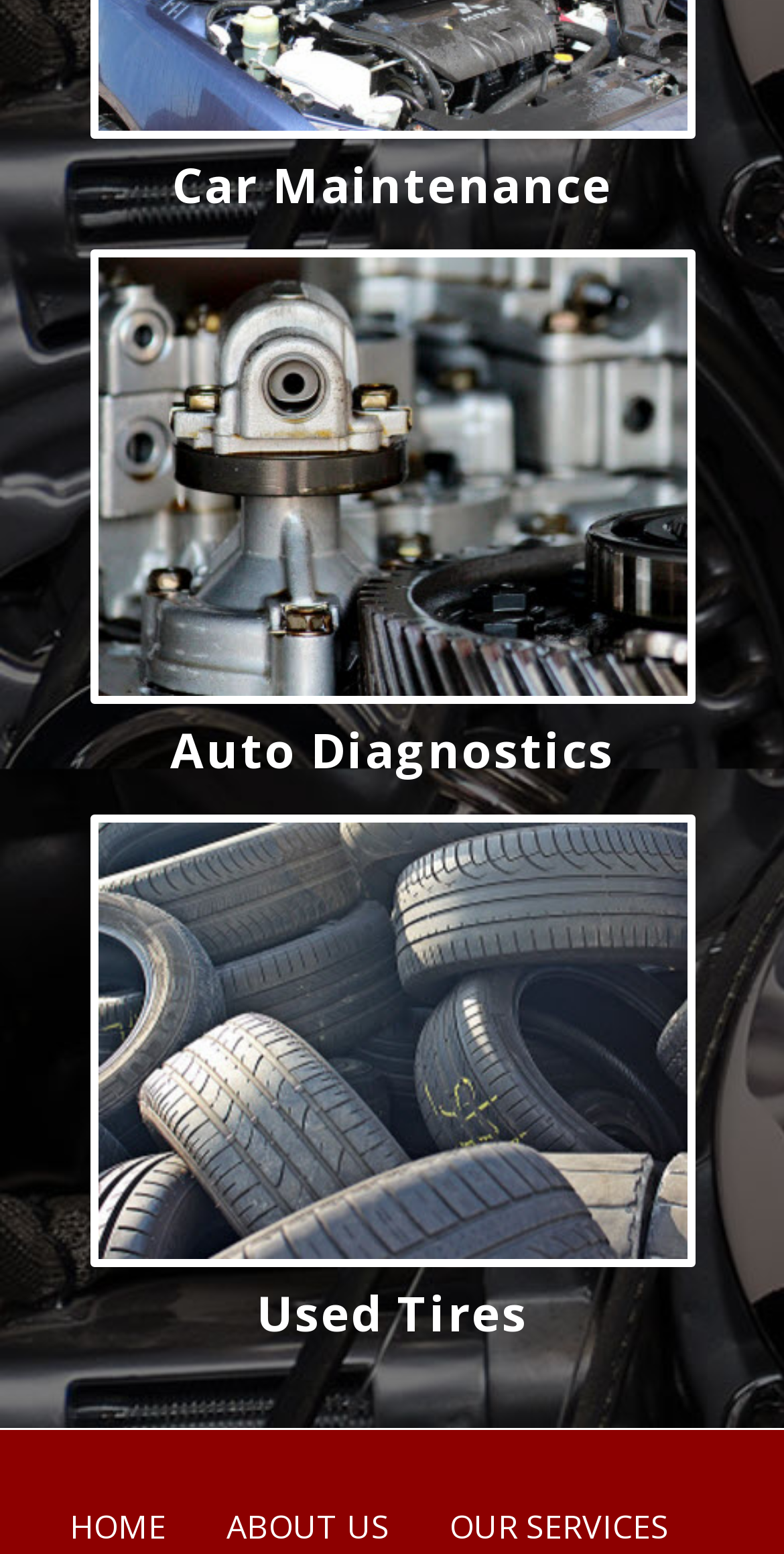What is the first link on the webpage?
From the screenshot, supply a one-word or short-phrase answer.

Car Maintenance